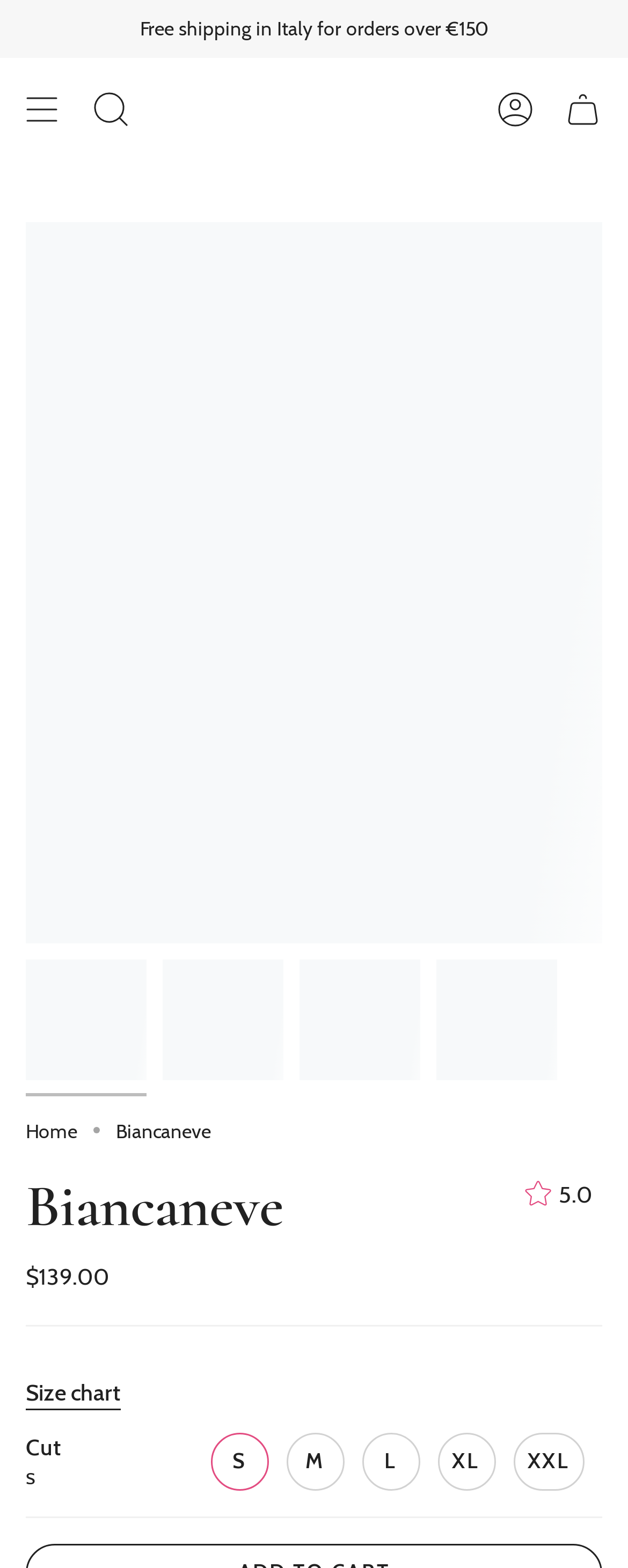What is the minimum order for free shipping in Italy?
Answer the question with a detailed and thorough explanation.

The answer can be found in the static text element 'Free shipping in Italy for orders over €150' at the top of the webpage, which indicates that orders above €150 are eligible for free shipping in Italy.